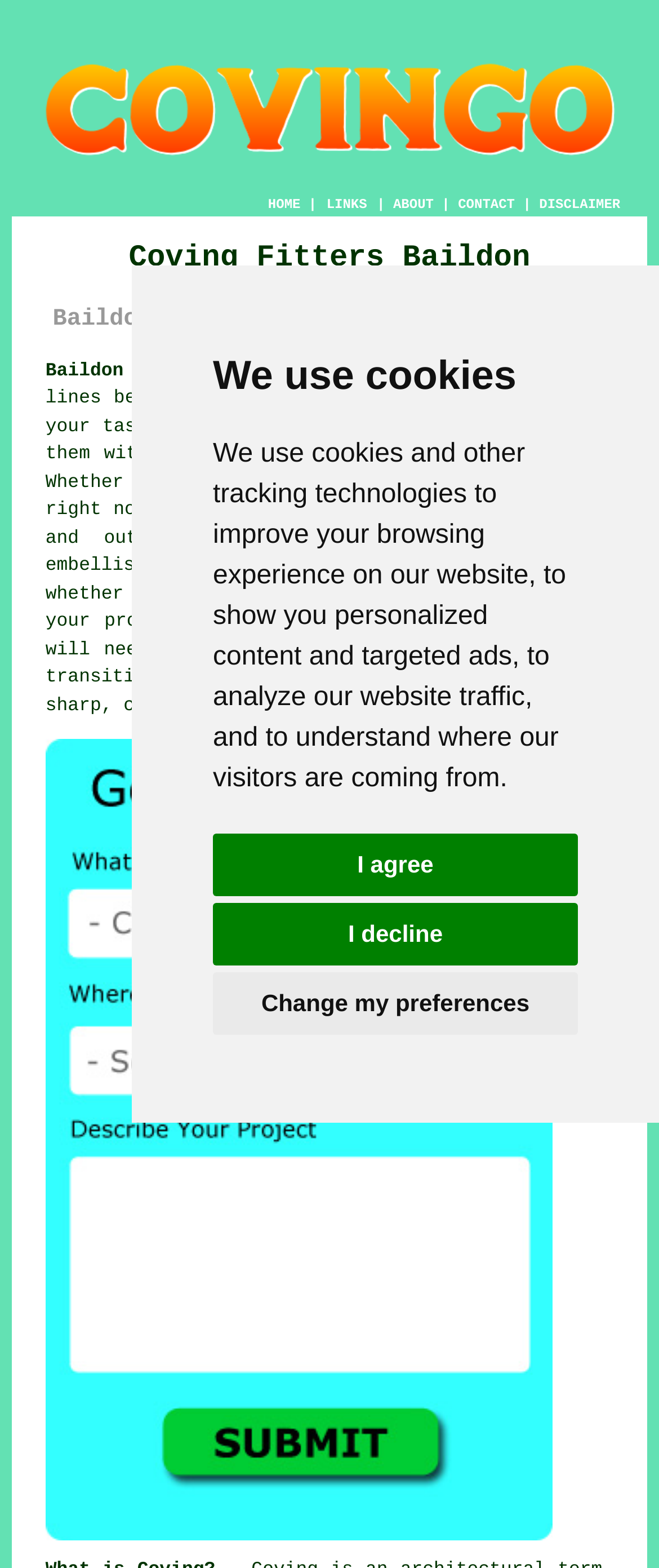Please respond to the question with a concise word or phrase:
What is required to get a quote?

No information